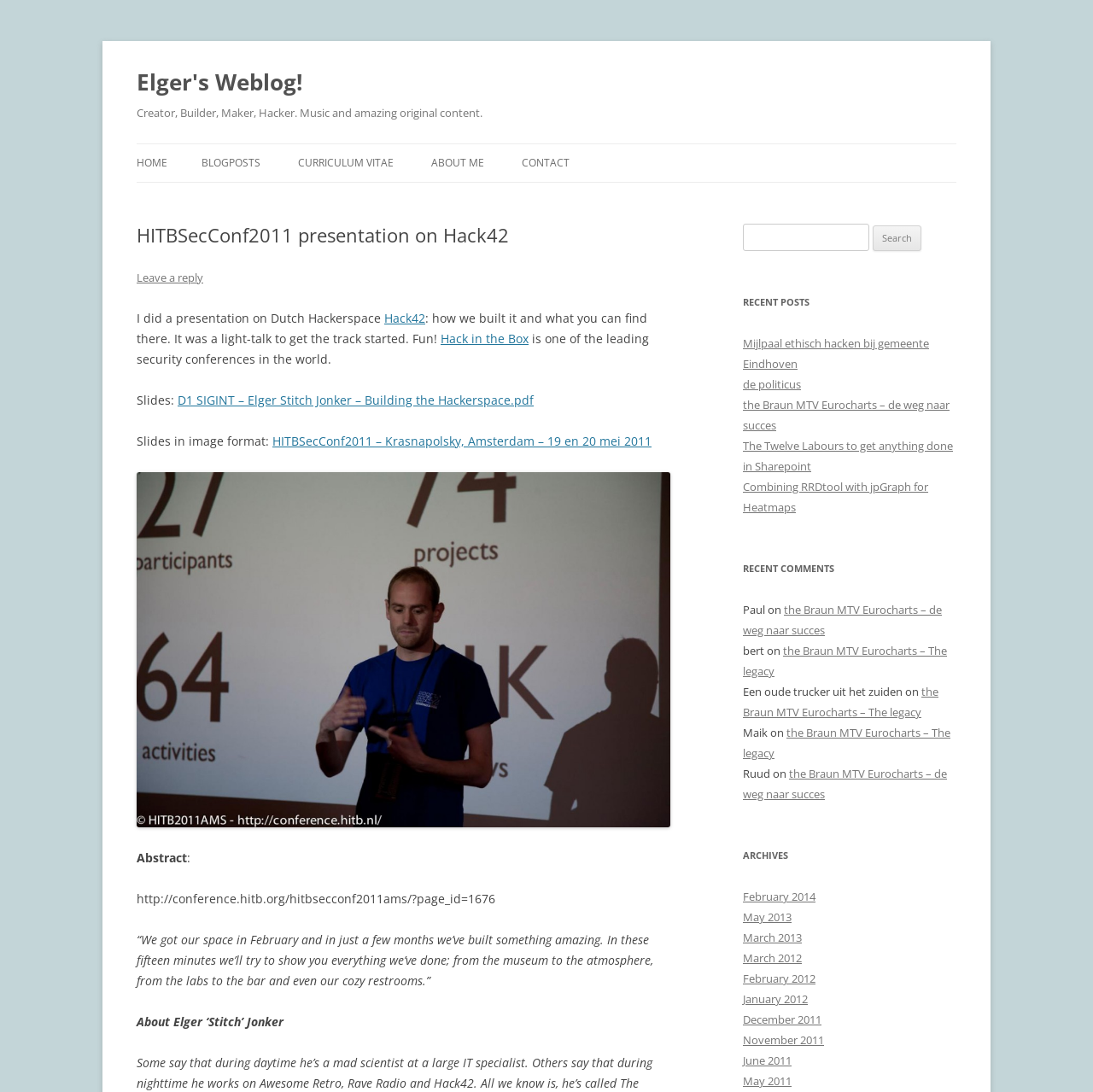What is the topic of the presentation?
Please provide a single word or phrase as your answer based on the image.

Hack42